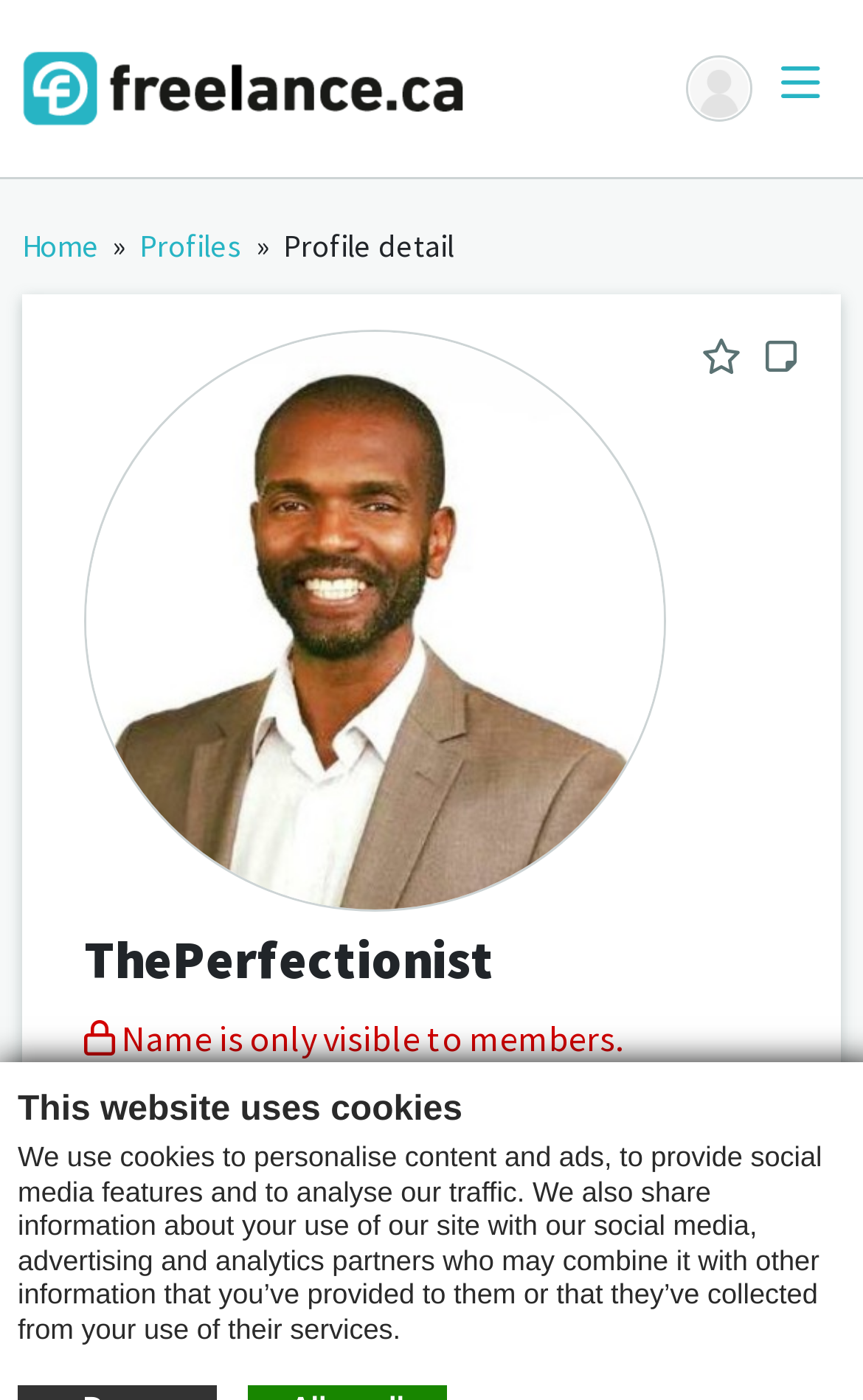Using the provided element description "parent_node: Toggle navigation", determine the bounding box coordinates of the UI element.

[0.792, 0.032, 0.874, 0.095]